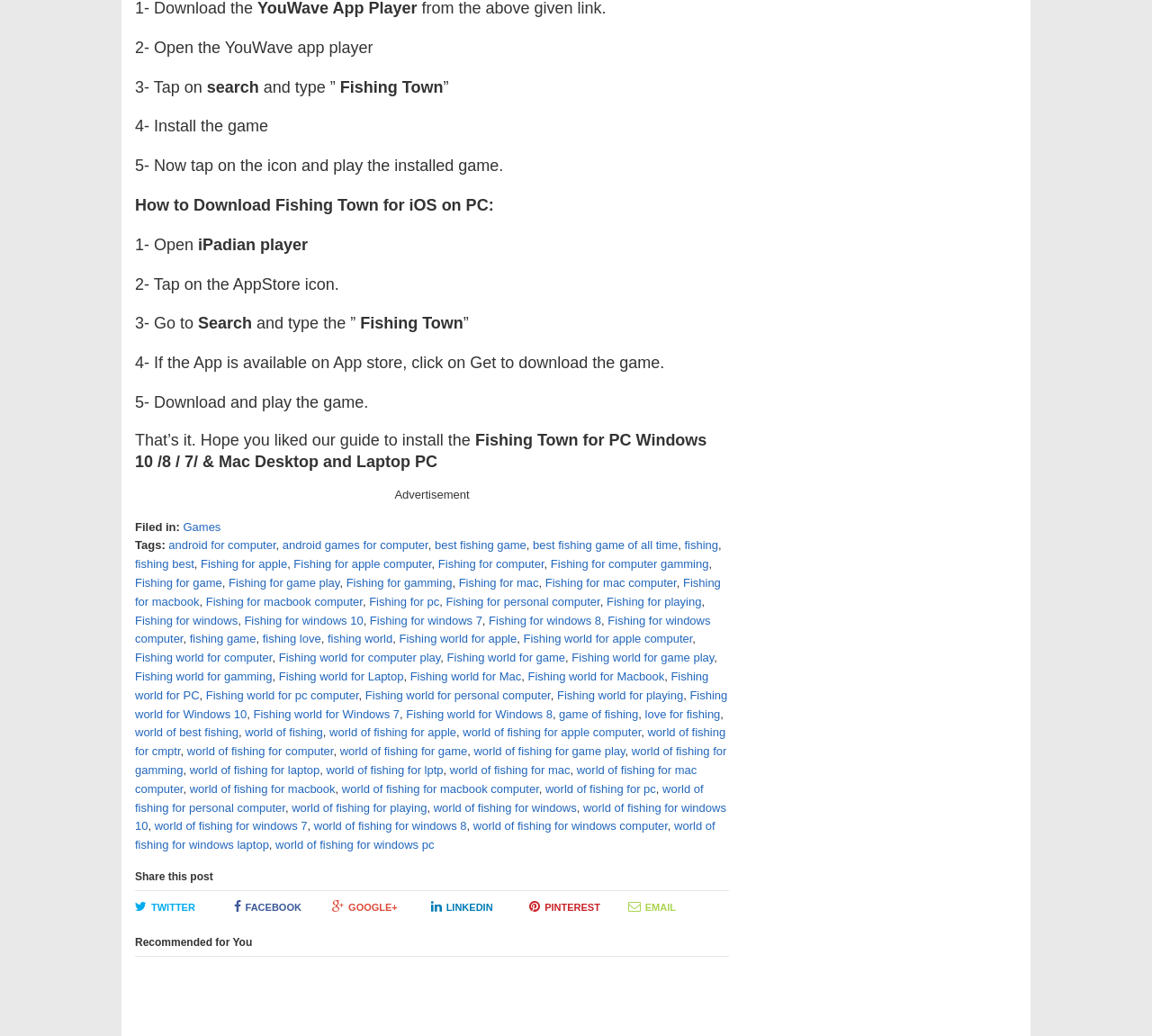Using the elements shown in the image, answer the question comprehensively: What app player is used to install the game?

According to the instructions on the webpage, the YouWave app player is used to install the game 'Fishing Town' on PC. This is mentioned in the first step of the guide.